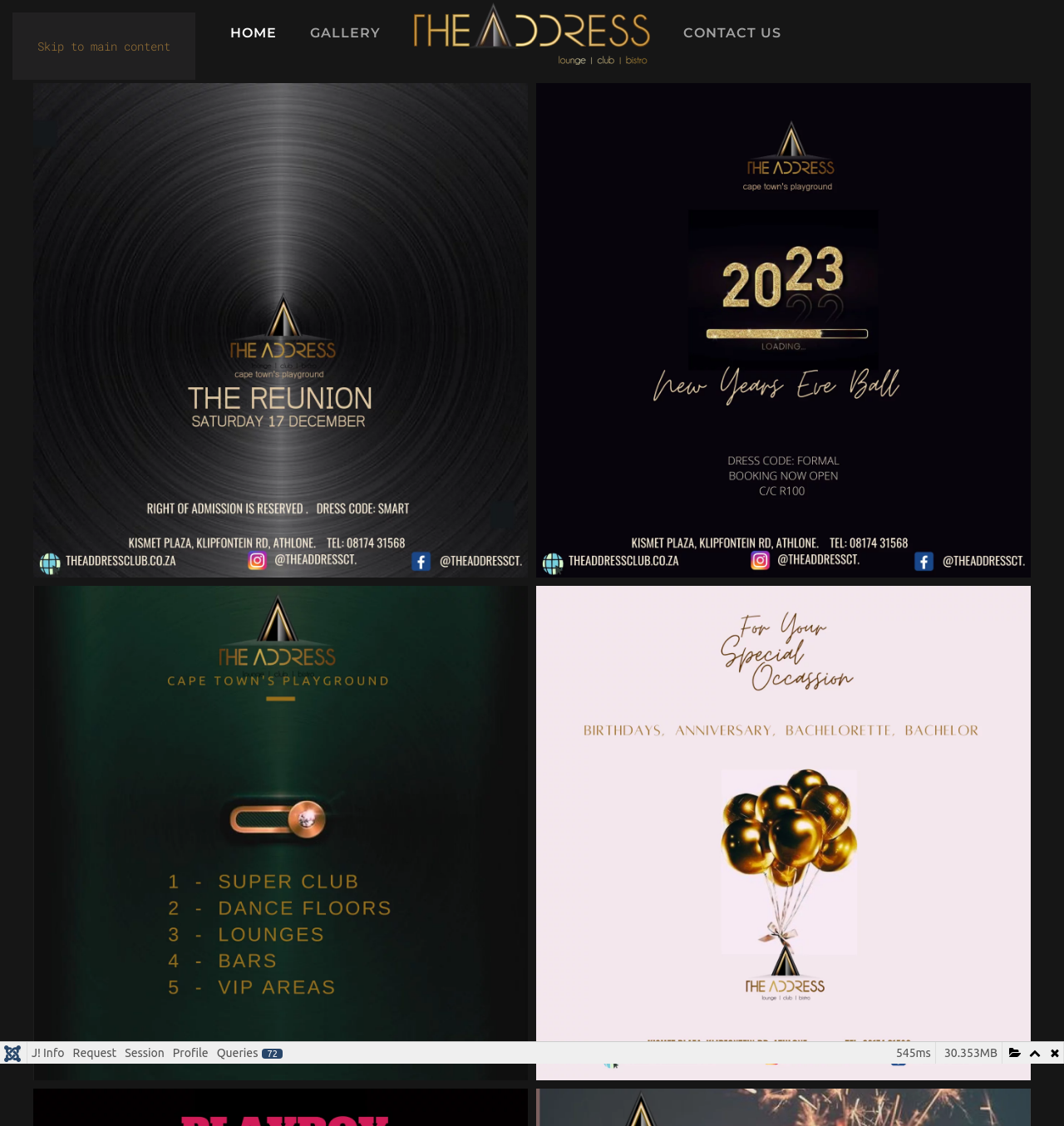Find the bounding box coordinates of the clickable area that will achieve the following instruction: "view gallery".

[0.291, 0.0, 0.358, 0.059]